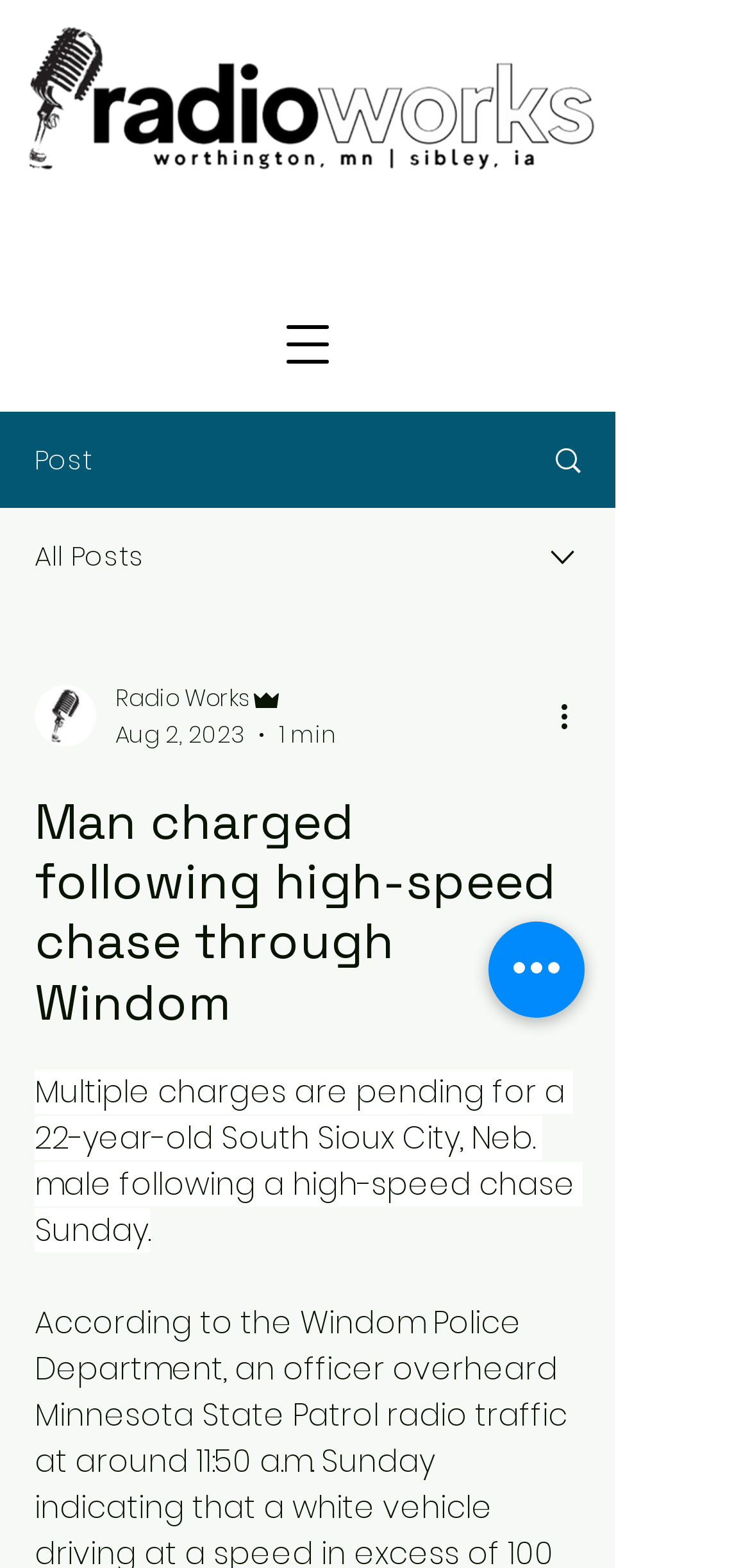What is the topic of the news article?
Using the visual information from the image, give a one-word or short-phrase answer.

High-speed chase